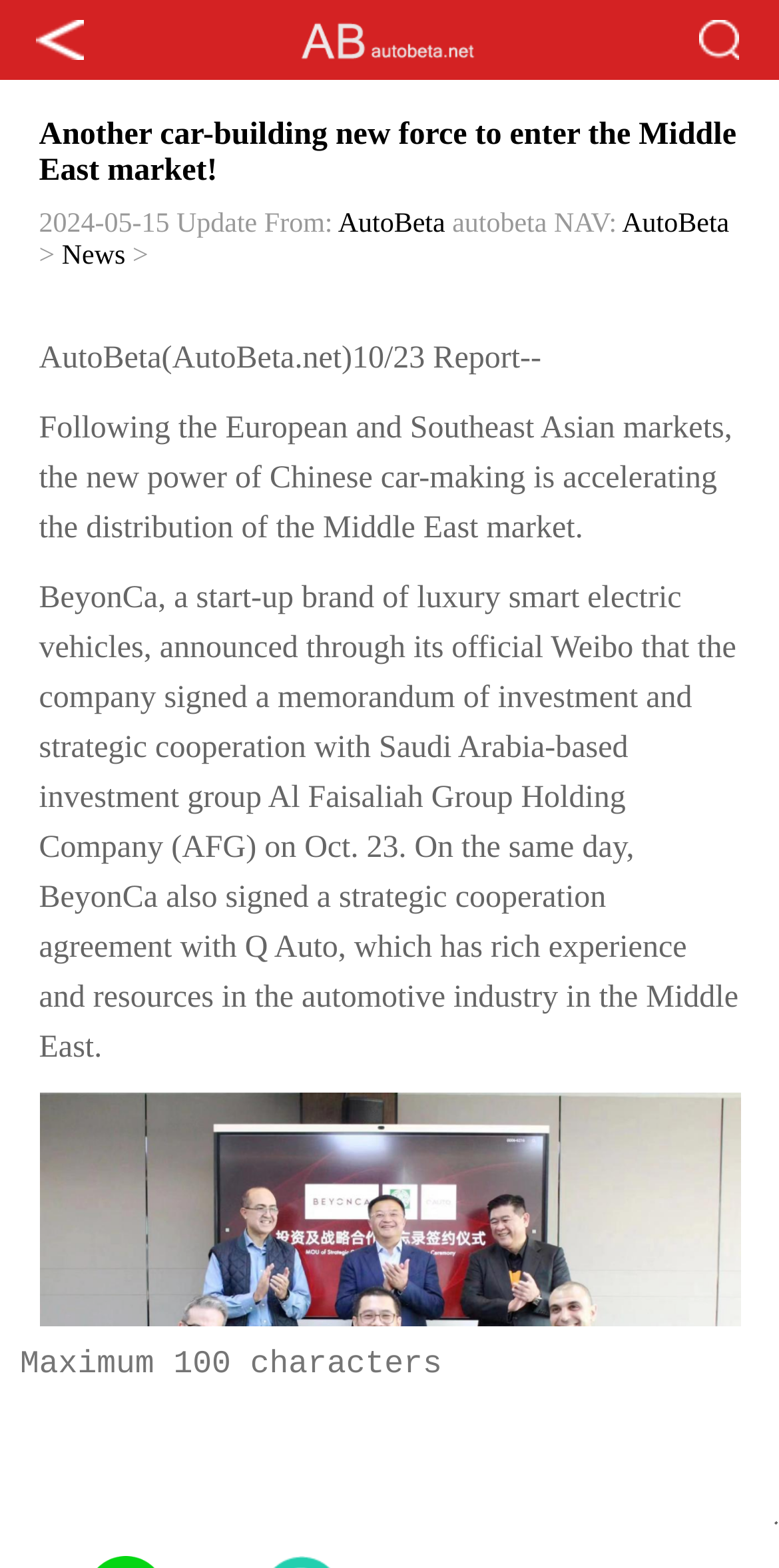Please find the bounding box coordinates of the element that needs to be clicked to perform the following instruction: "Check Weibo link". The bounding box coordinates should be four float numbers between 0 and 1, represented as [left, top, right, bottom].

[0.05, 0.871, 0.275, 0.973]